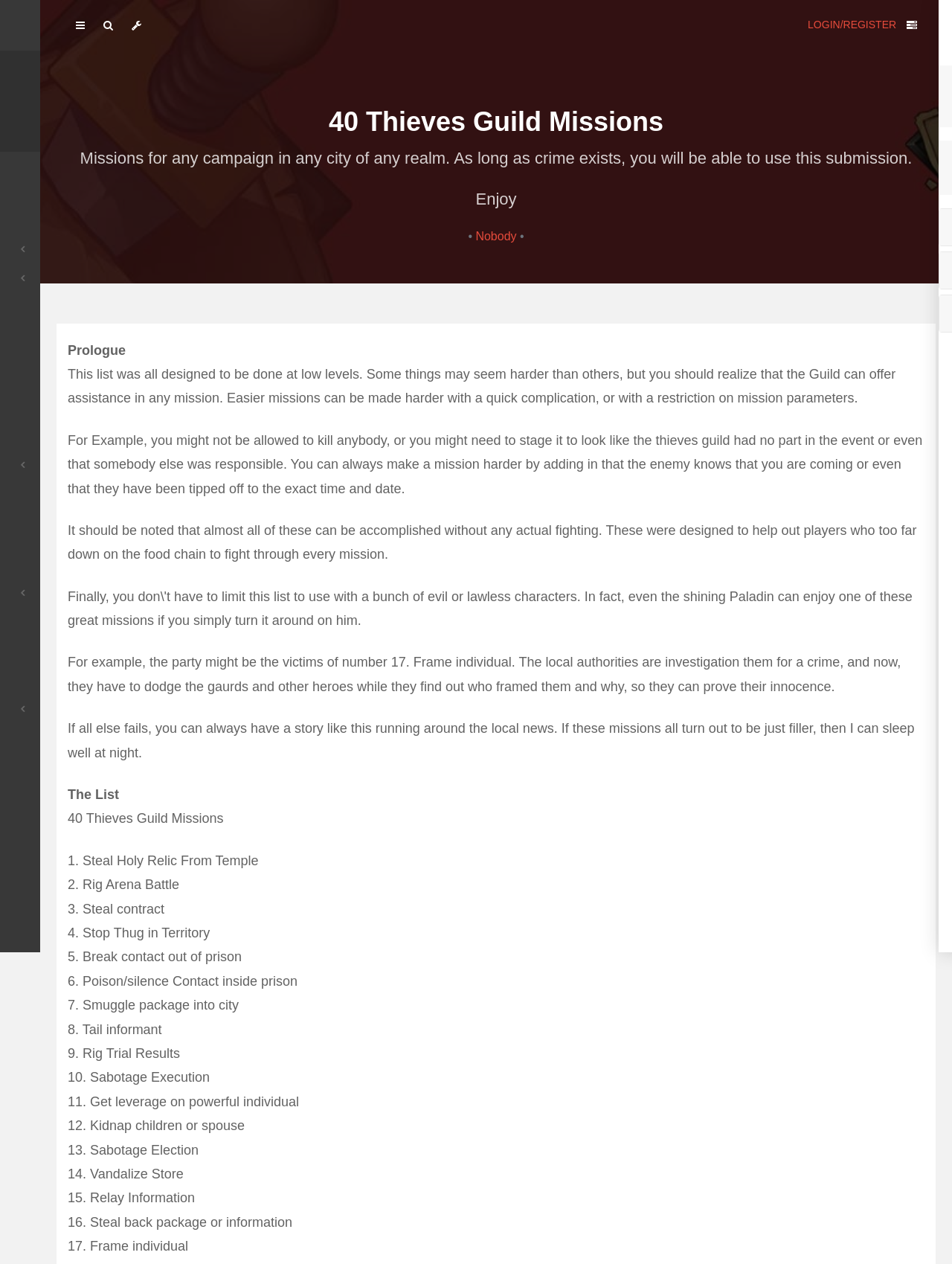Using the details from the image, please elaborate on the following question: What is the alternative to fighting in the missions?

The webpage mentions that almost all of the missions can be accomplished without any actual fighting, indicating that there are alternative ways to complete the missions that do not involve fighting.